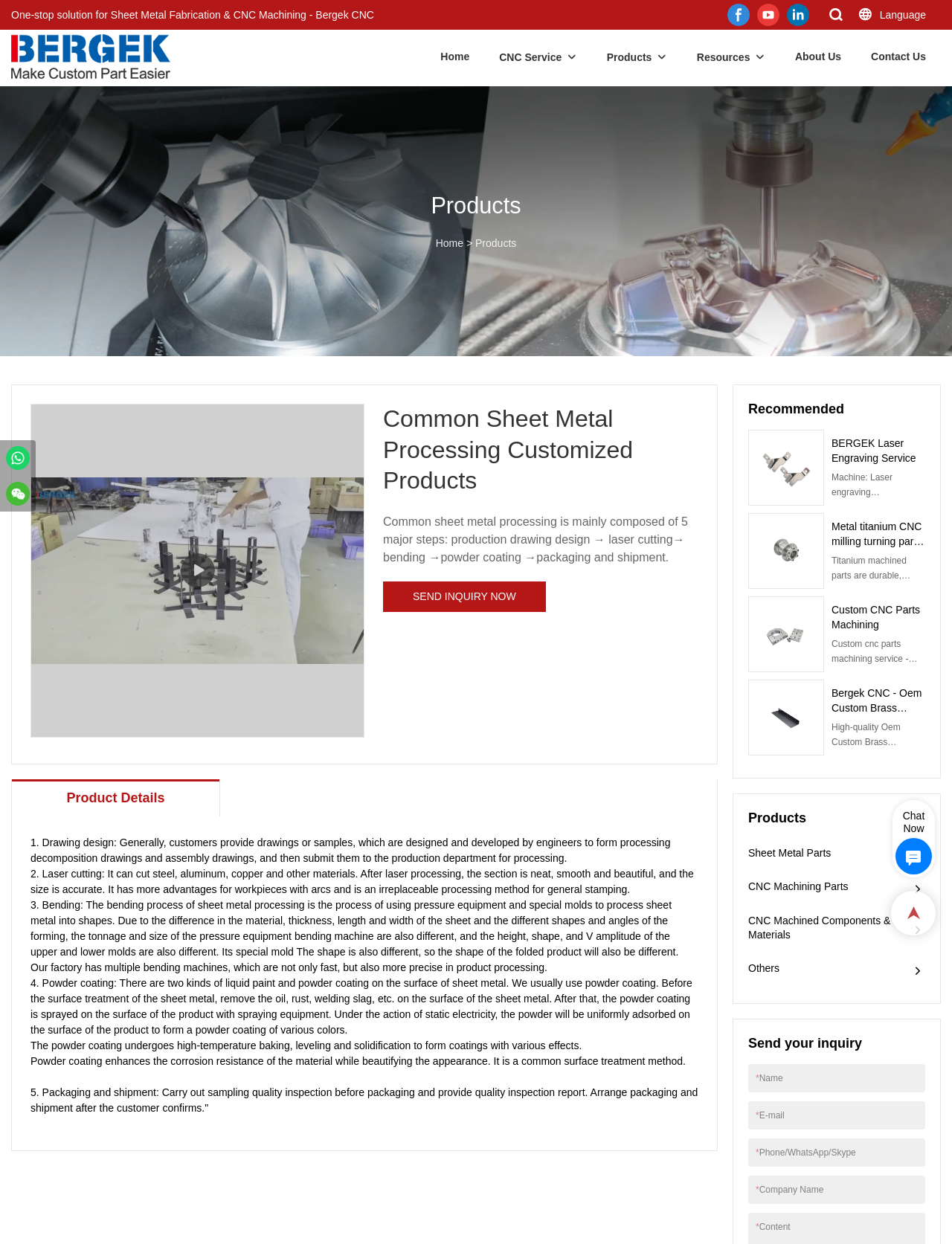Using the description "Others", predict the bounding box of the relevant HTML element.

[0.786, 0.767, 0.819, 0.791]